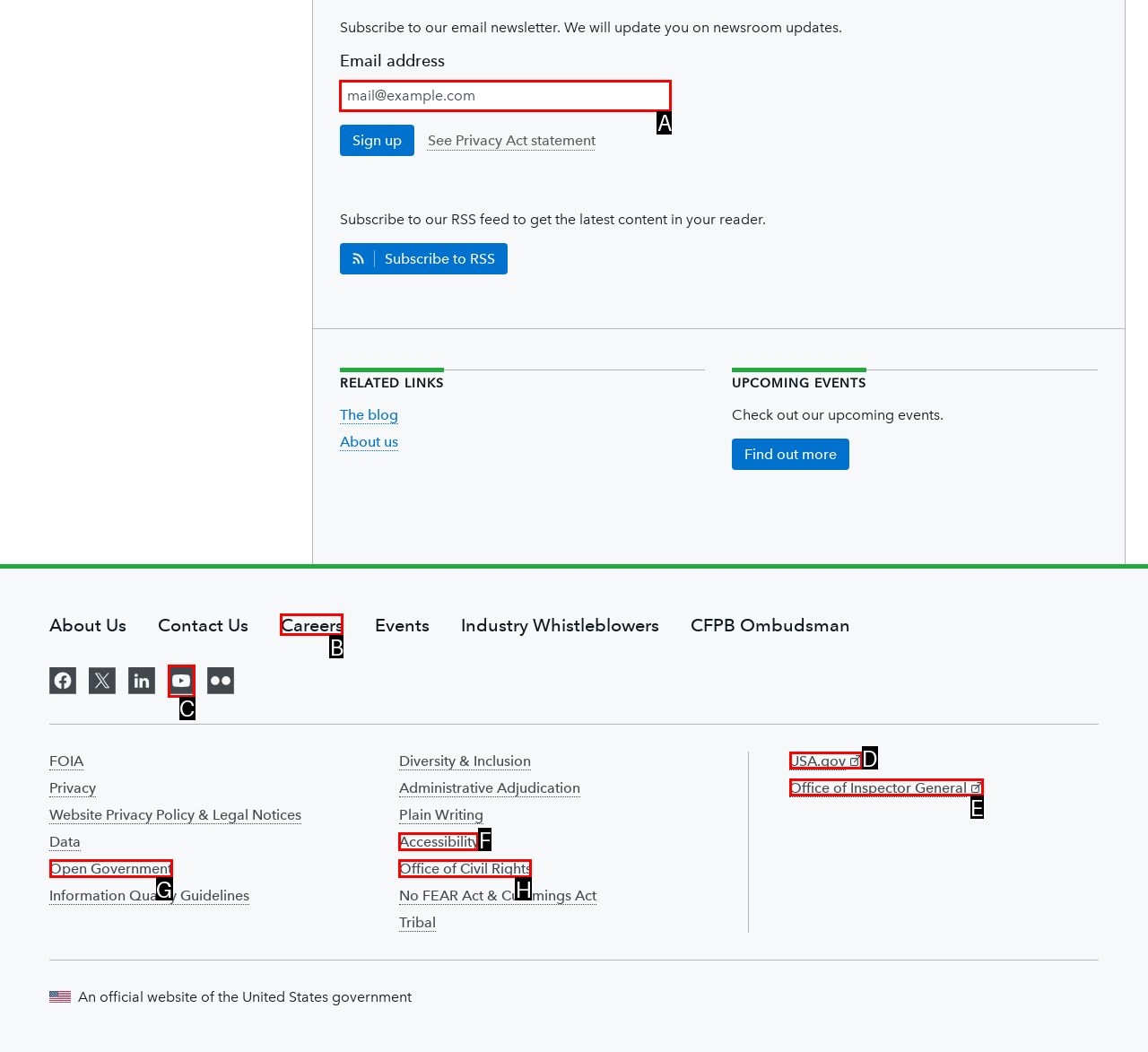Identify the appropriate choice to fulfill this task: Enter email address
Respond with the letter corresponding to the correct option.

A